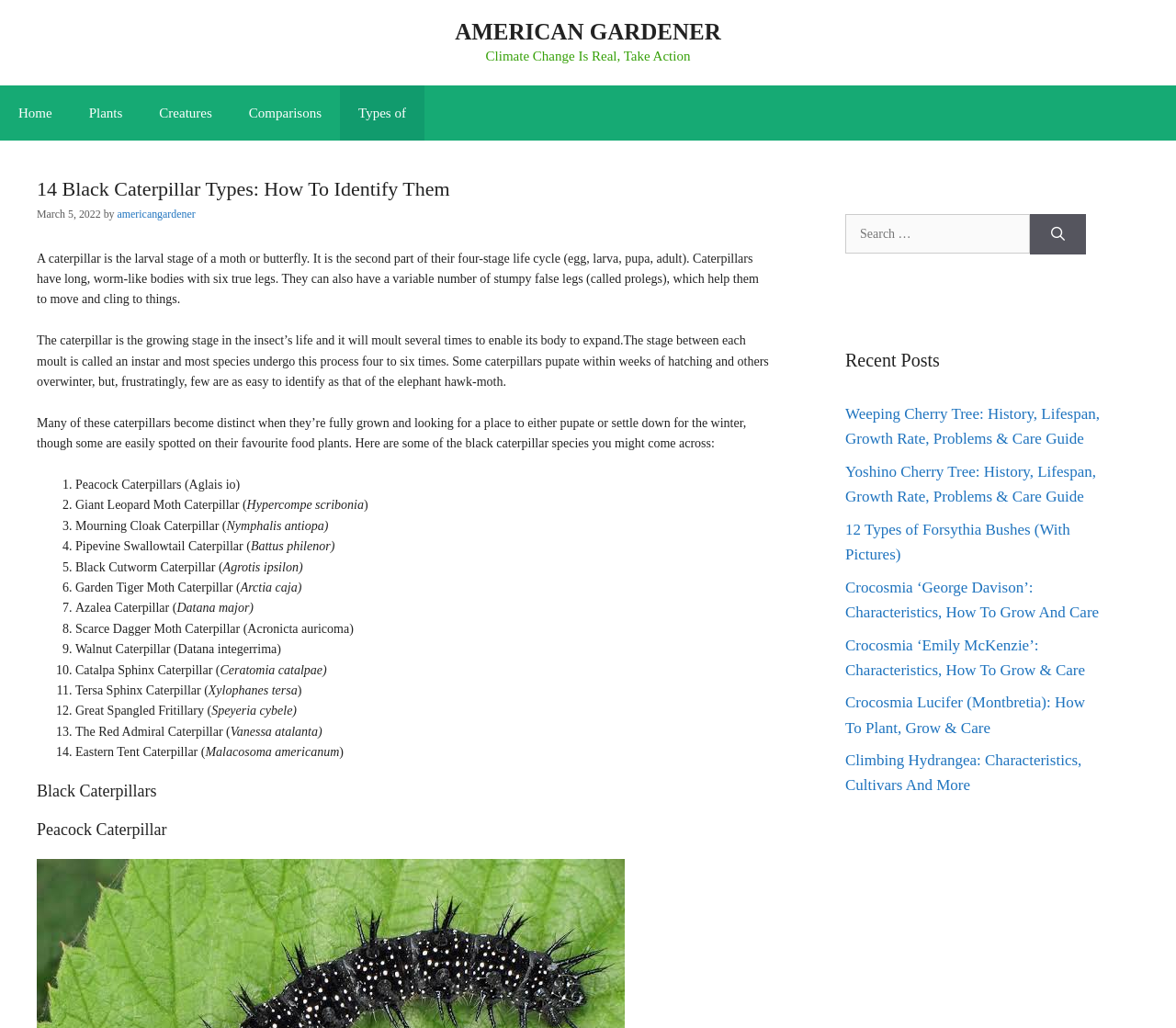How many true legs do caterpillars have?
Look at the screenshot and give a one-word or phrase answer.

Six